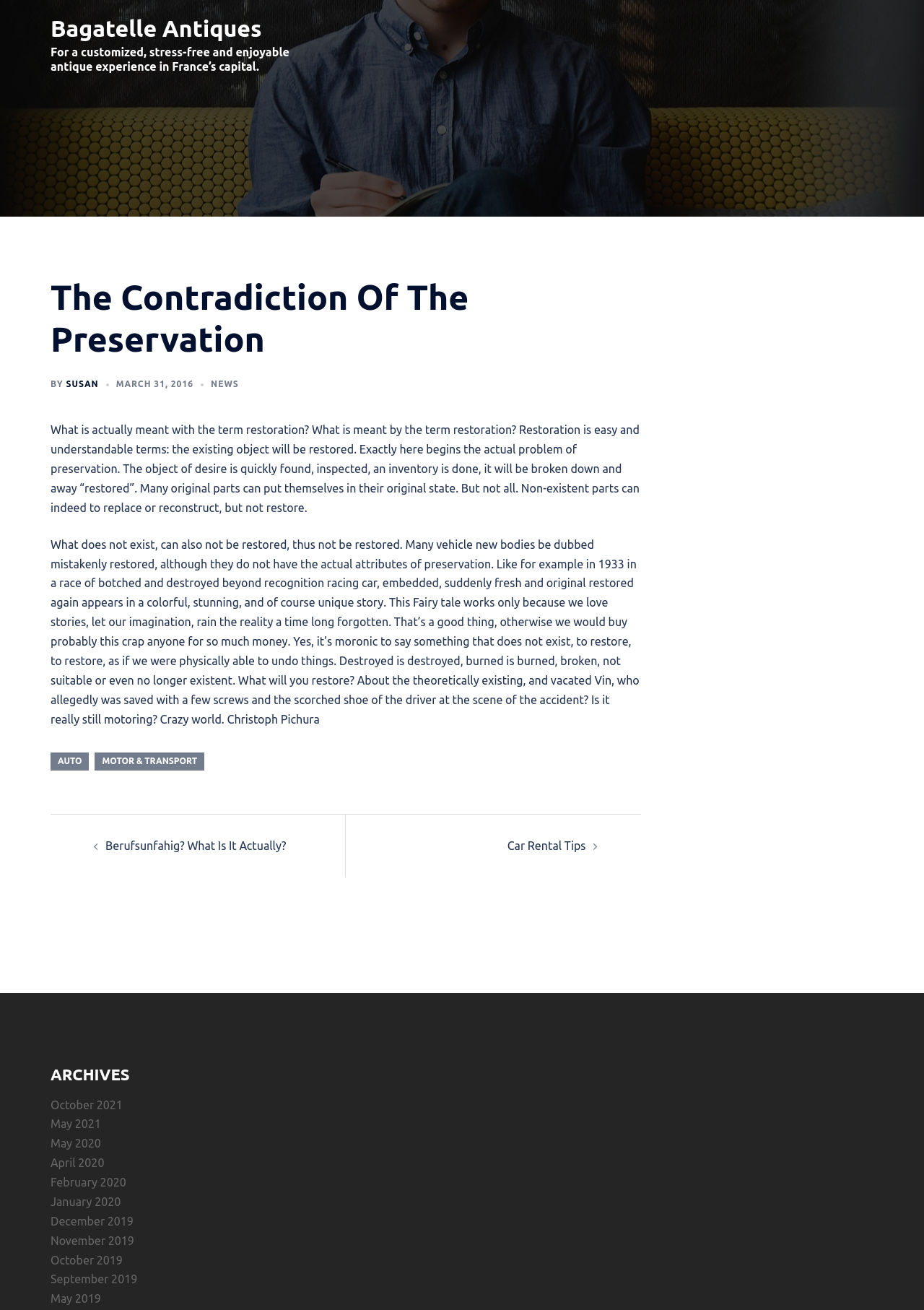Given the element description December 2019, identify the bounding box coordinates for the UI element on the webpage screenshot. The format should be (top-left x, top-left y, bottom-right x, bottom-right y), with values between 0 and 1.

[0.055, 0.927, 0.144, 0.937]